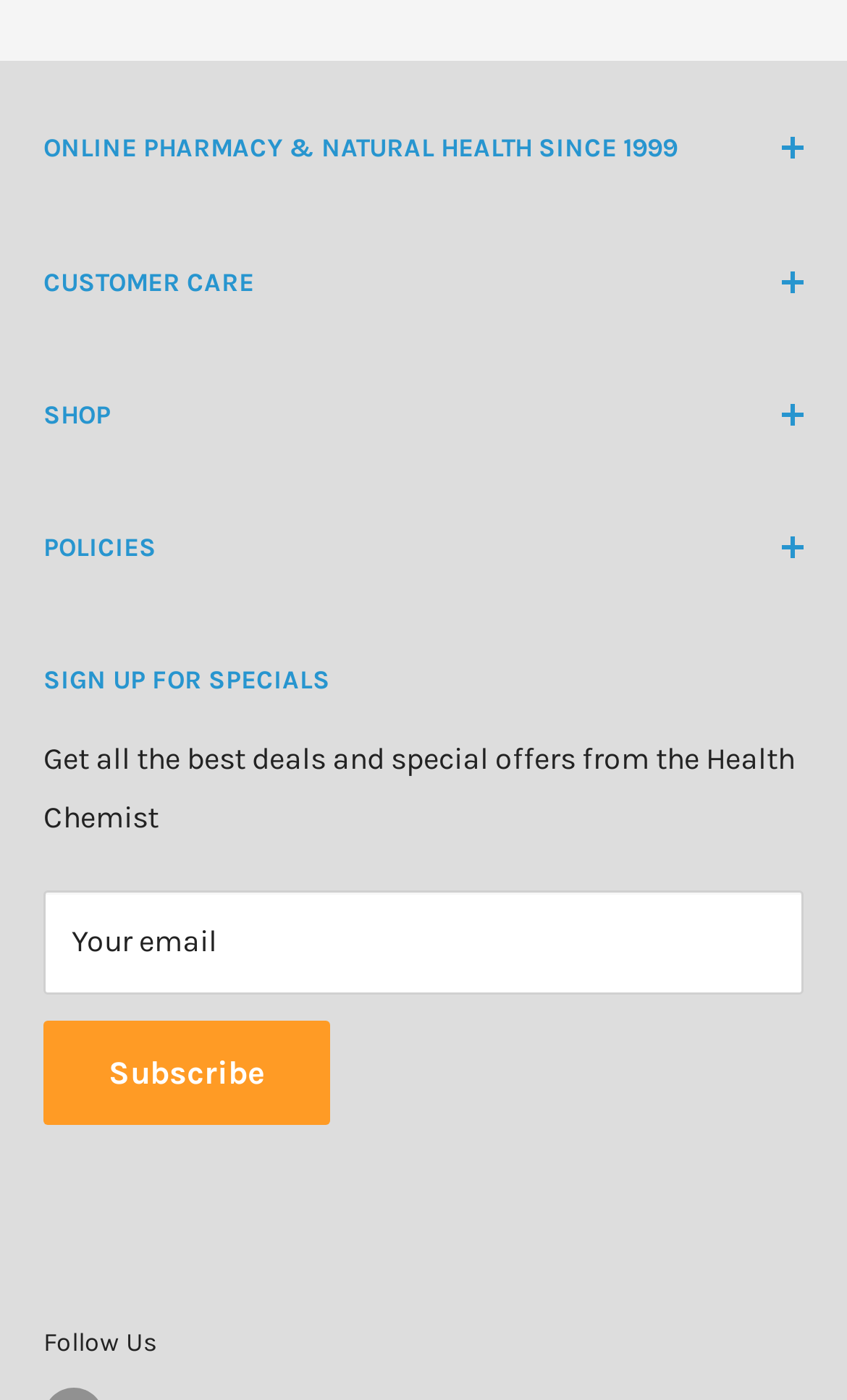What are the main categories in the shop section?
Look at the image and provide a detailed response to the question.

The main categories in the shop section can be found in the link elements below the 'SHOP' button, which include 'Medicine Cabinet', 'Natural Health', 'Cosmetics & Skincare', 'Personal Care', and 'Special Offers'.